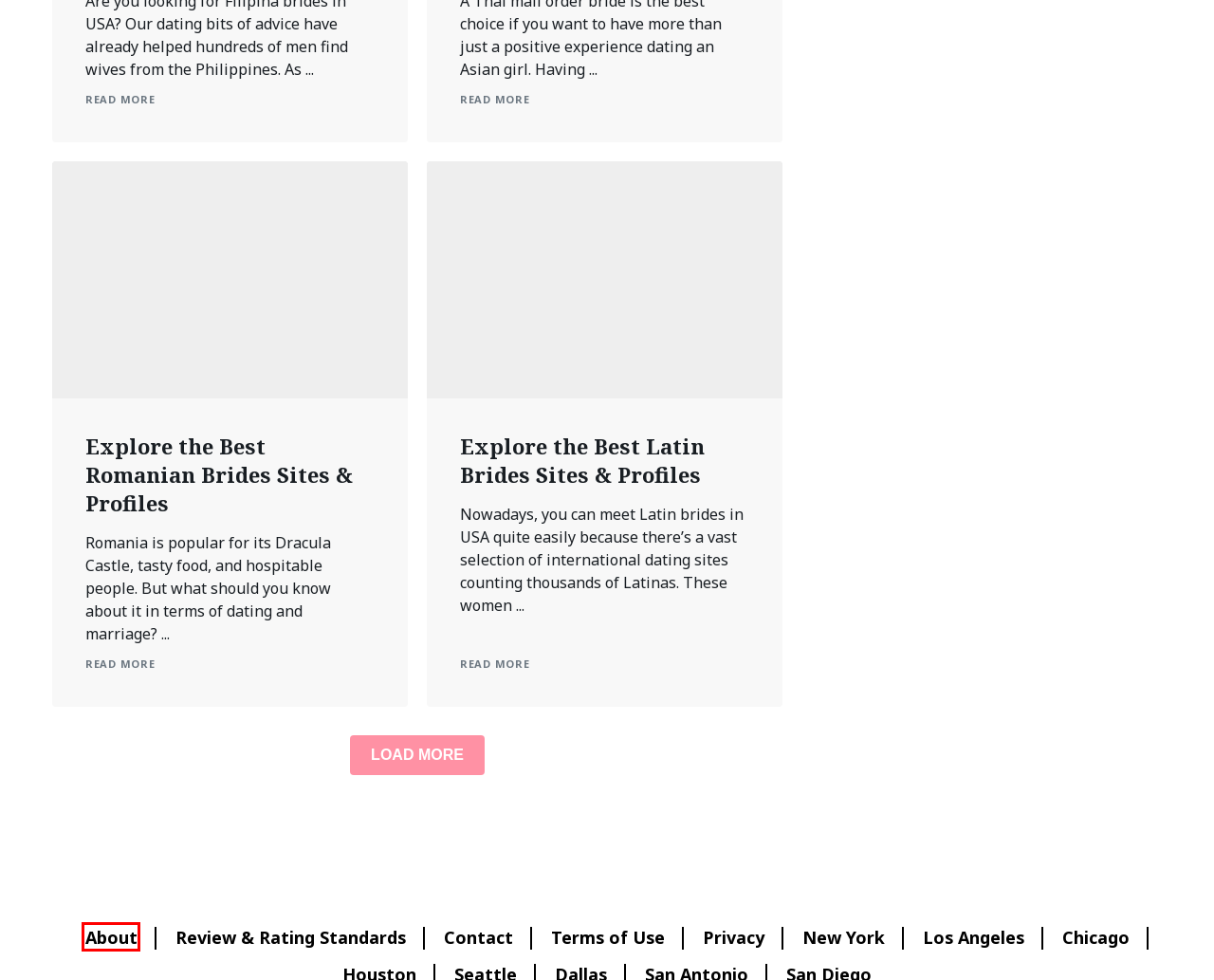You are presented with a screenshot of a webpage containing a red bounding box around a particular UI element. Select the best webpage description that matches the new webpage after clicking the element within the bounding box. Here are the candidates:
A. Meet Newport News Women Seeking Men ♥ Dating in Newport News
B. Date Women in Oregon NOW: Only Selected Profiles Archives - Usamailorderbride
C. Website Terms Of Use - usamailorderbride.com 2024
D. Meet Taos Women Seeking Men ♥ Dating in Taos
E. Review & Rating Standards - Usamailorderbride
F. usamailorderbride.com ➤ About Us
G. Date Women in Maine NOW: Only Selected Profiles Archives - Usamailorderbride
H. Customer Service – Contact Us - usamailorderbride.com

F